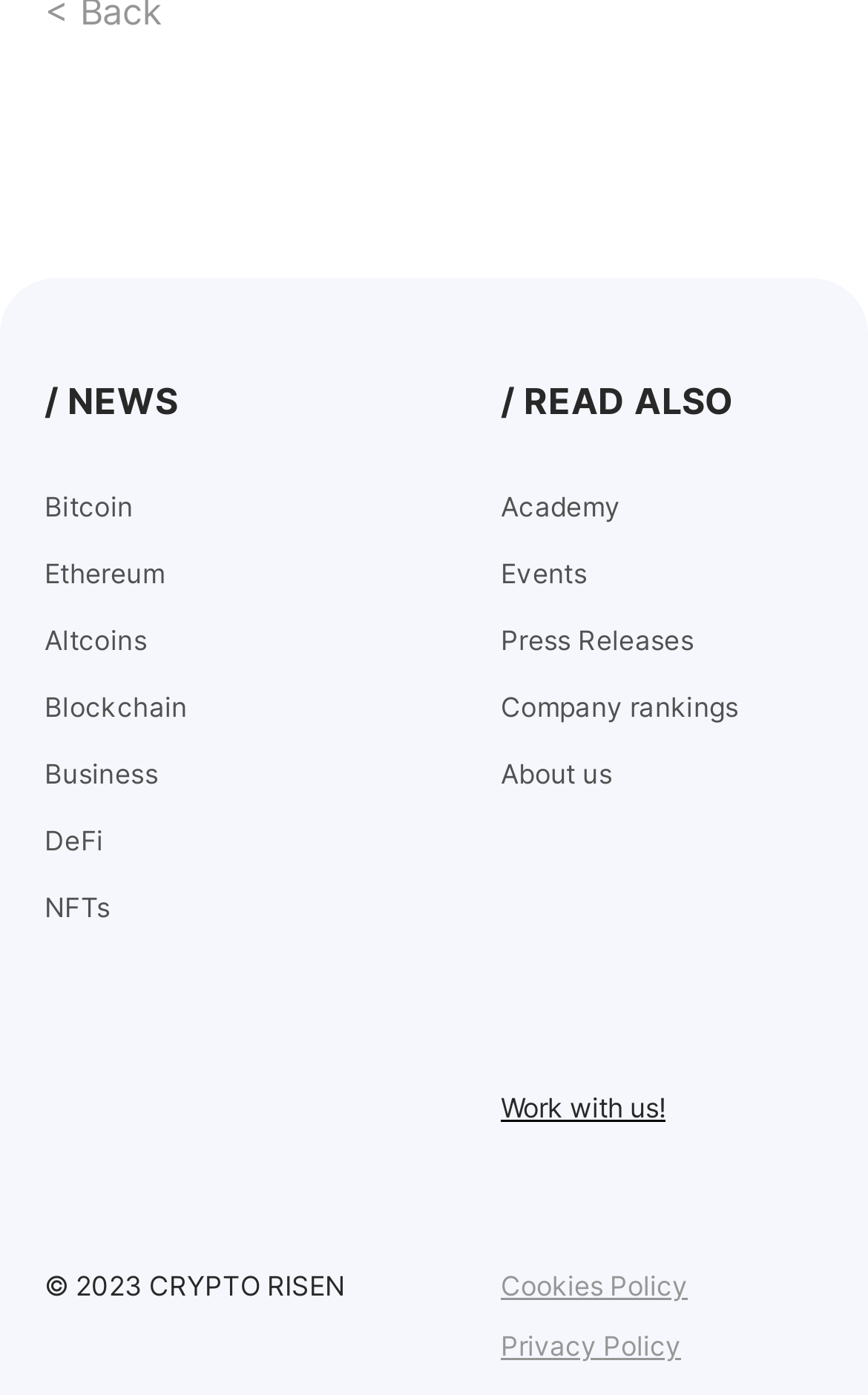Identify the bounding box coordinates for the region of the element that should be clicked to carry out the instruction: "Work with us". The bounding box coordinates should be four float numbers between 0 and 1, i.e., [left, top, right, bottom].

[0.577, 0.782, 0.767, 0.806]